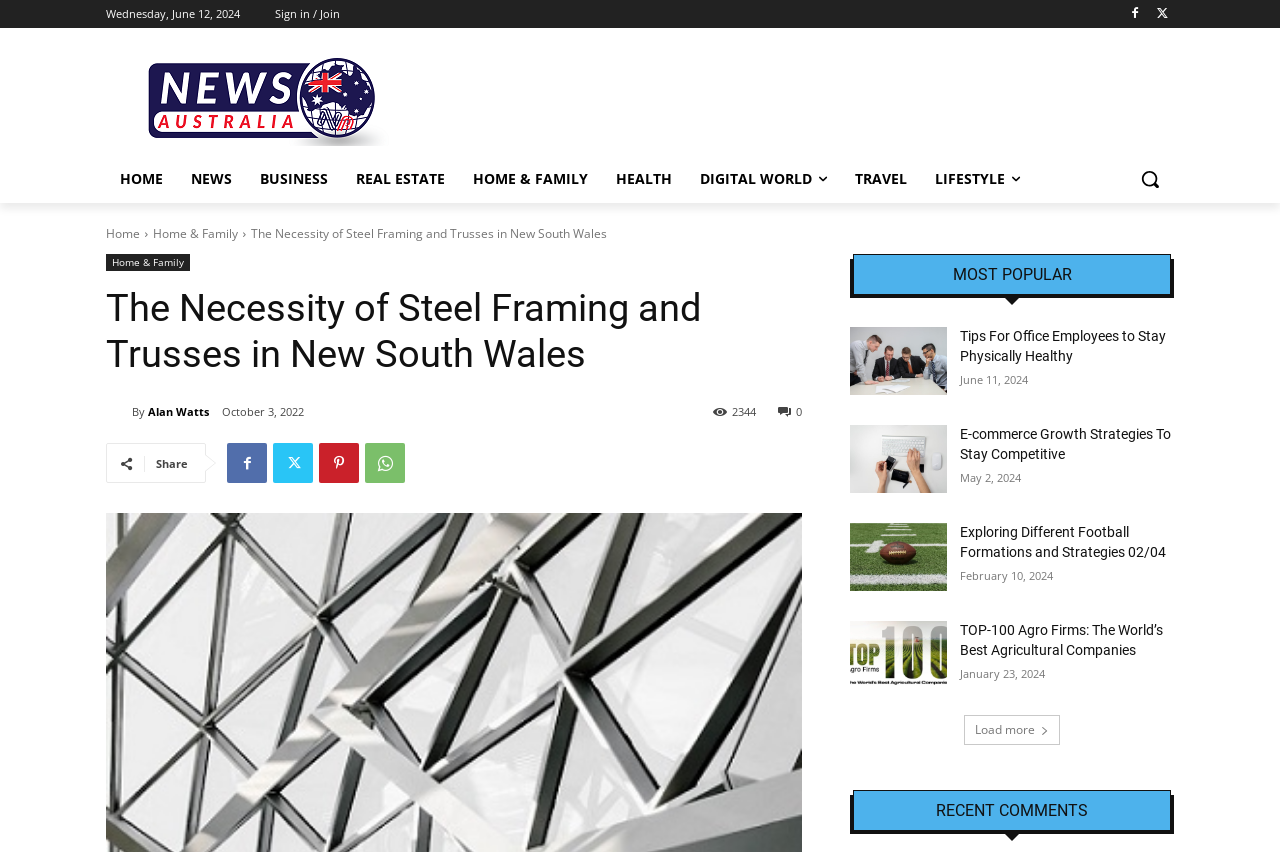Answer with a single word or phrase: 
What is the category of the article 'The Necessity of Steel Framing and Trusses in New South Wales'?

Home & Family